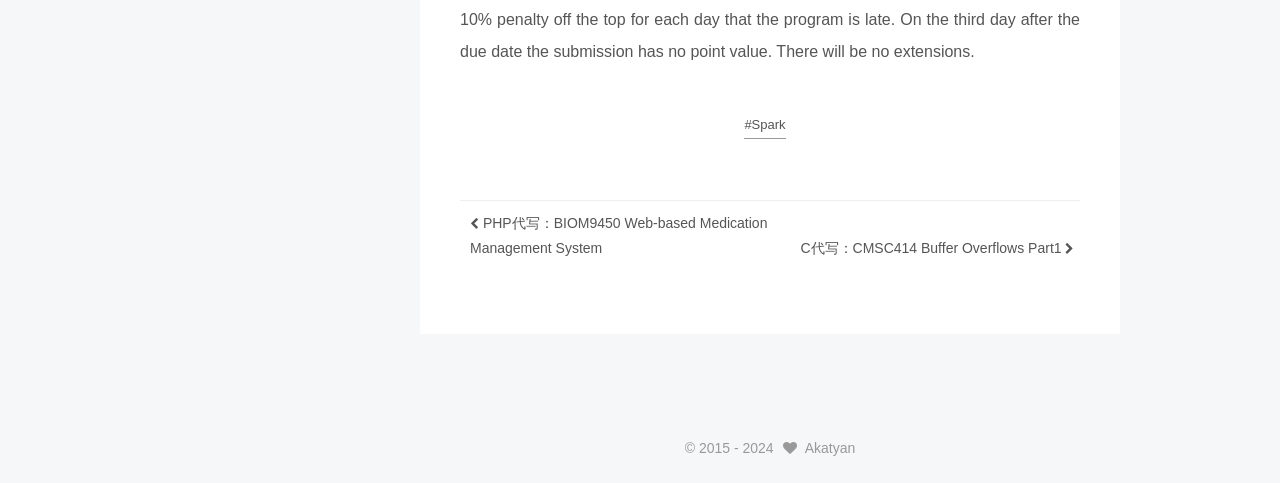Provide the bounding box coordinates of the HTML element this sentence describes: "C代写：CMSC414 Buffer Overflows Part1".

[0.625, 0.487, 0.839, 0.538]